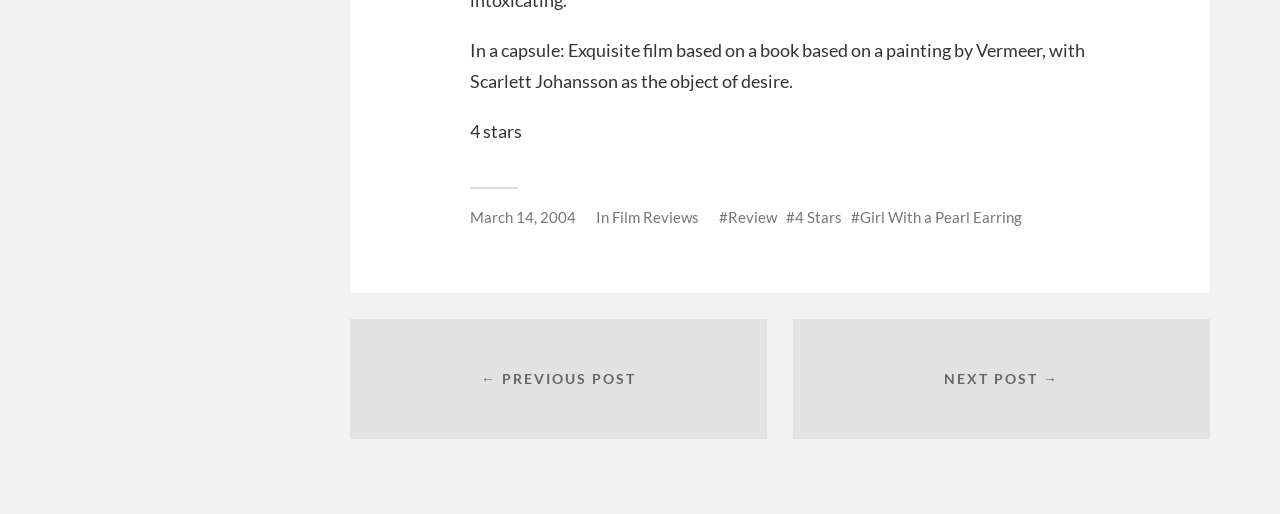Extract the bounding box coordinates for the UI element described by the text: "← Previous Post". The coordinates should be in the form of [left, top, right, bottom] with values between 0 and 1.

[0.273, 0.62, 0.599, 0.853]